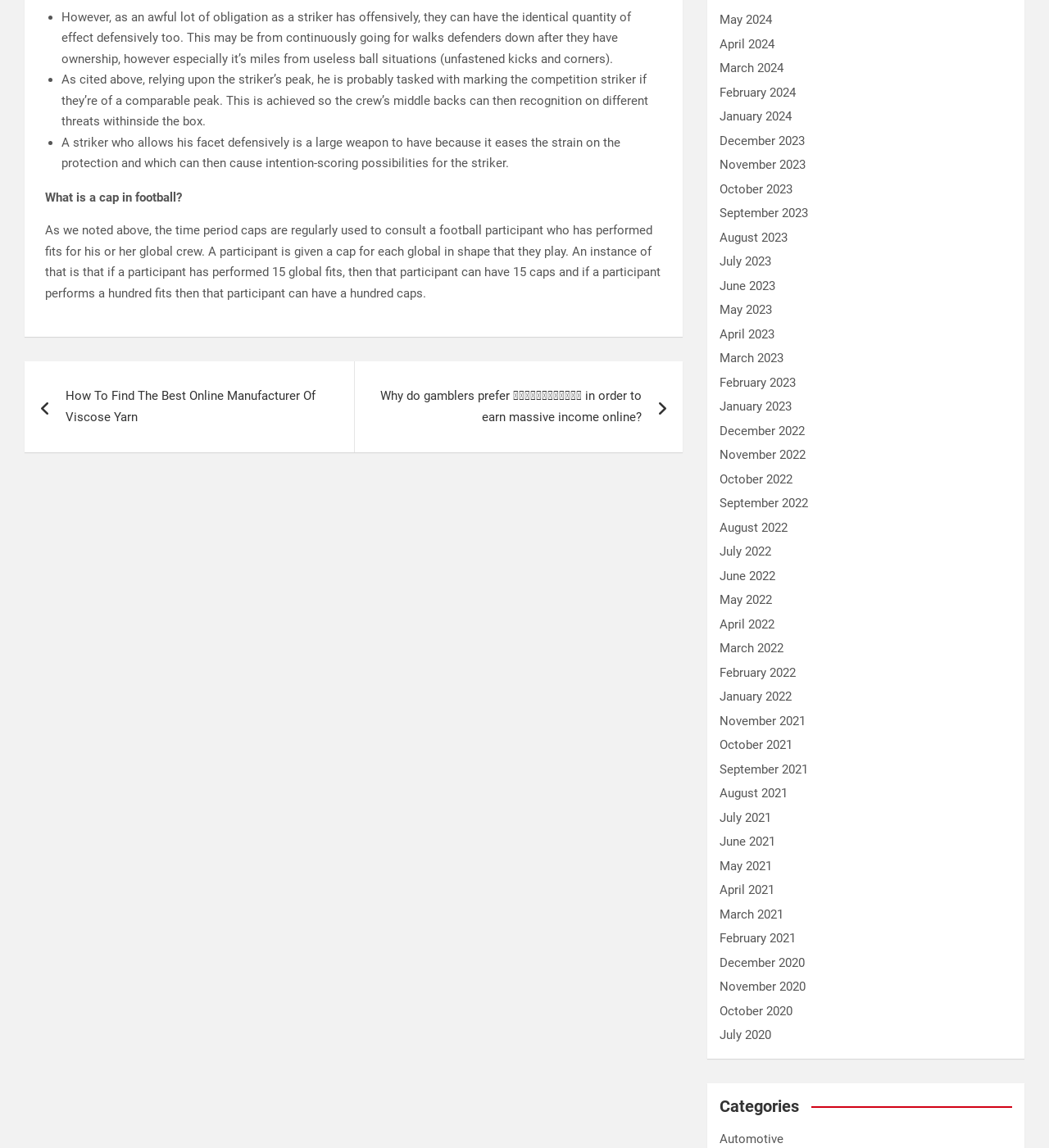Indicate the bounding box coordinates of the clickable region to achieve the following instruction: "Go to 'May 2024'."

[0.686, 0.011, 0.736, 0.024]